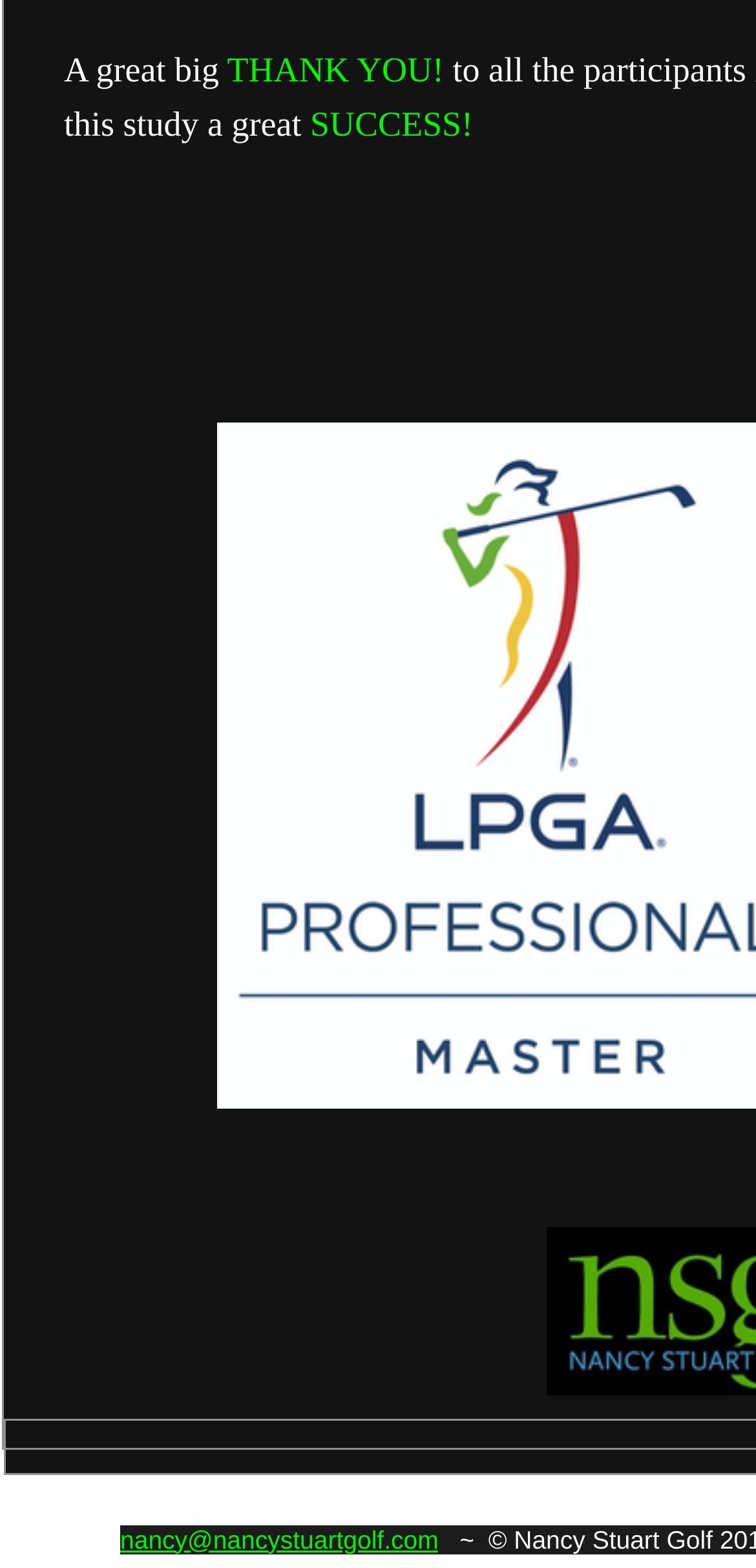Determine the bounding box coordinates for the HTML element described here: "nancy@nancystuartgolf.com".

[0.159, 0.972, 0.58, 0.991]